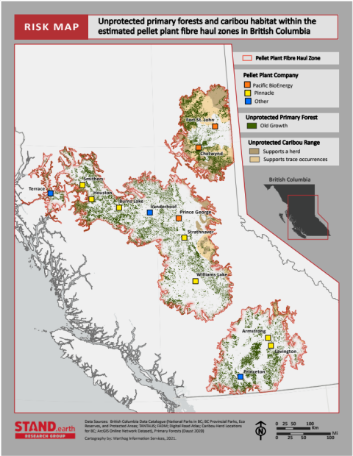Who collaborated with WarthogIS to compile data for the map?
Can you provide a detailed and comprehensive answer to the question?

The caption states that the information is sourced from the STAND.earth Research Group, which collaborated with WarthogIS to compile data relevant to the biodiversity crisis in this region. This suggests that STAND.earth Research Group played a key role in gathering and analyzing the data used to create the map.